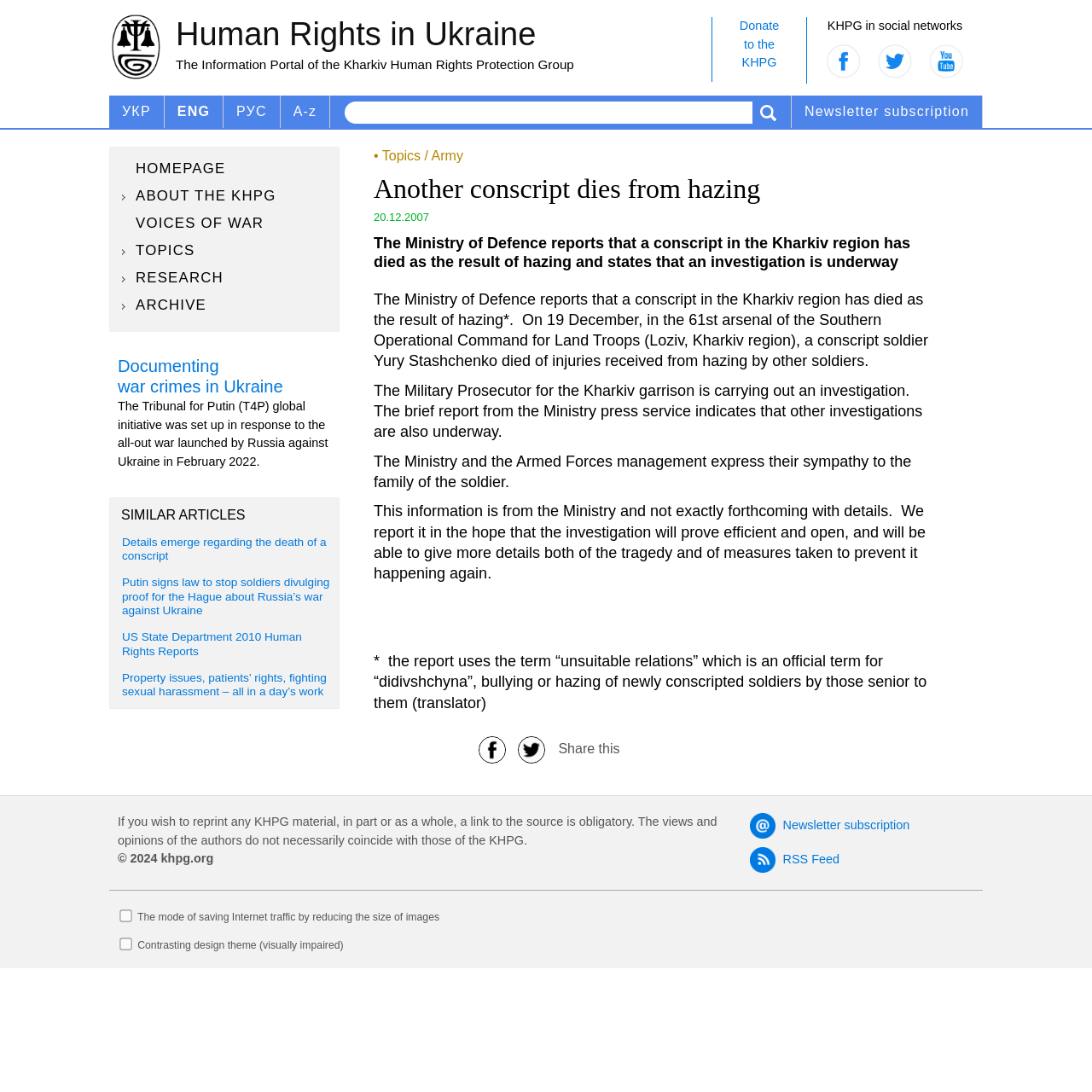What is the name of the organization?
Refer to the image and respond with a one-word or short-phrase answer.

KHPG